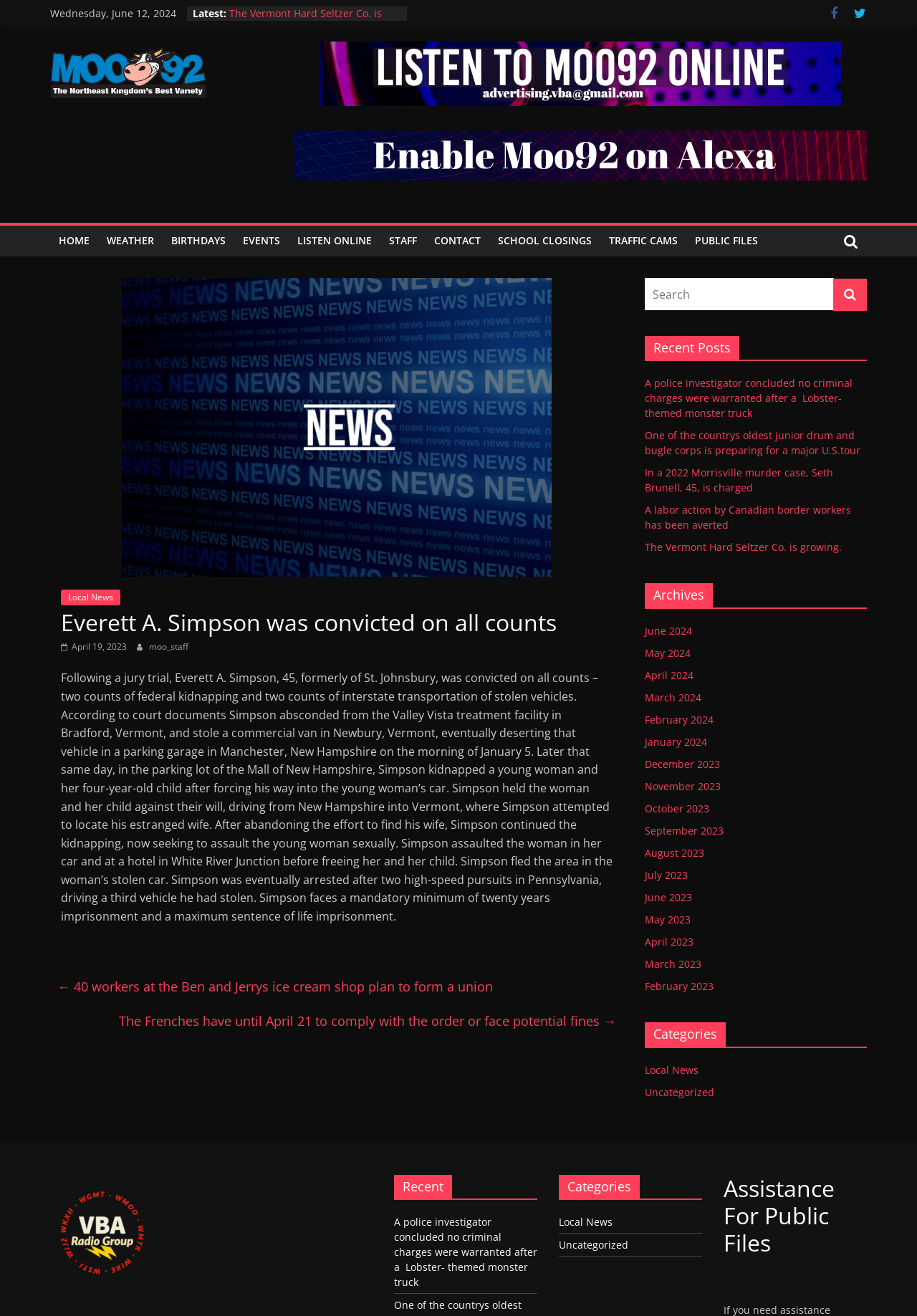Please answer the following question using a single word or phrase: 
What is the name of the person convicted on all counts?

Everett A. Simpson